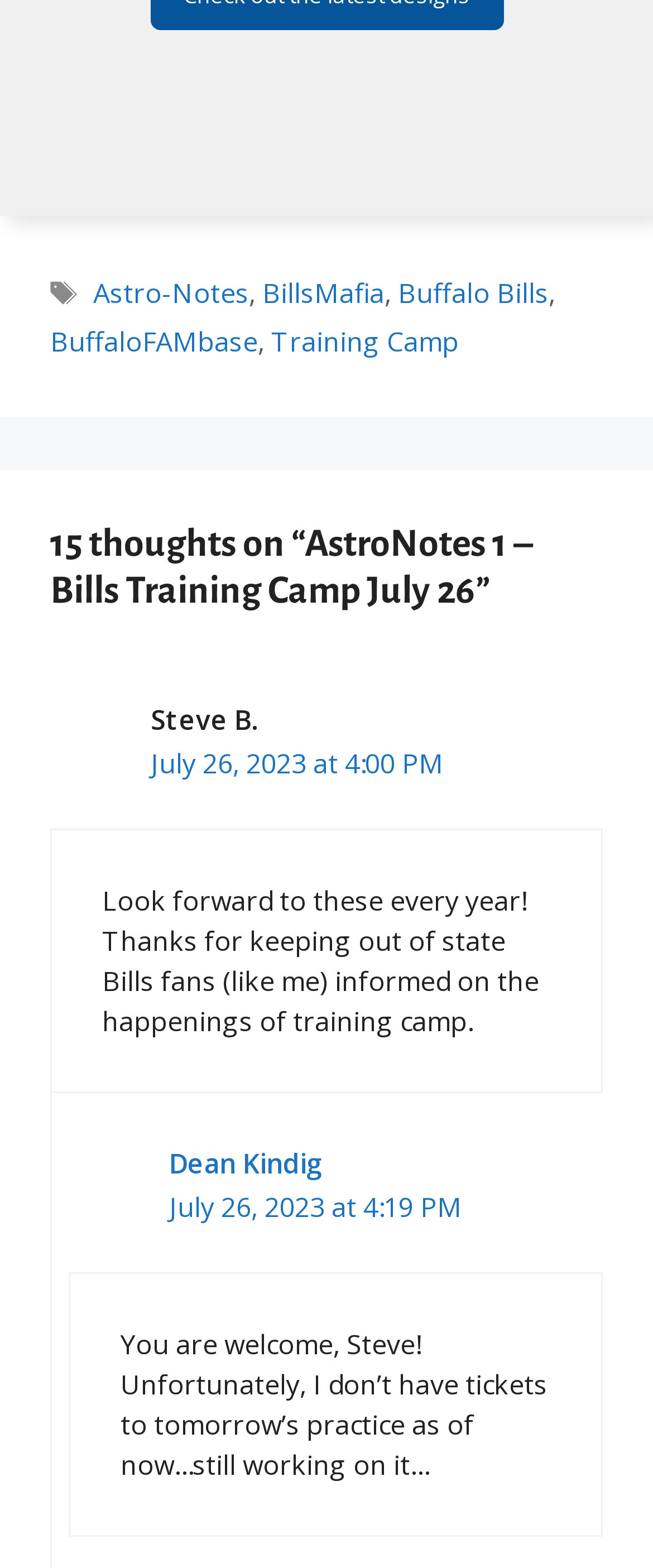Can you determine the bounding box coordinates of the area that needs to be clicked to fulfill the following instruction: "Click on the 'Astro-Notes' link"?

[0.143, 0.175, 0.381, 0.199]